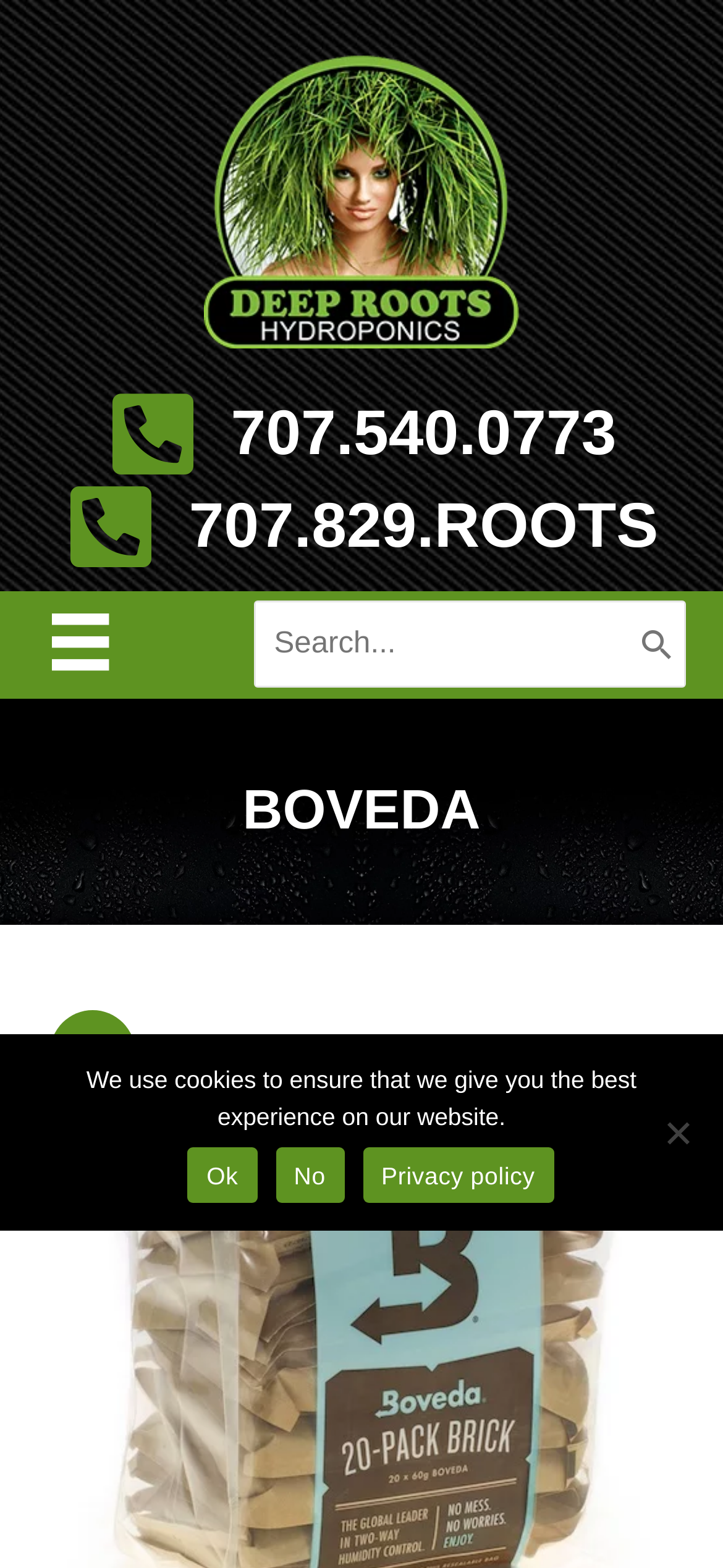What is the name of the brand featured on the webpage?
Refer to the image and provide a concise answer in one word or phrase.

Boveda